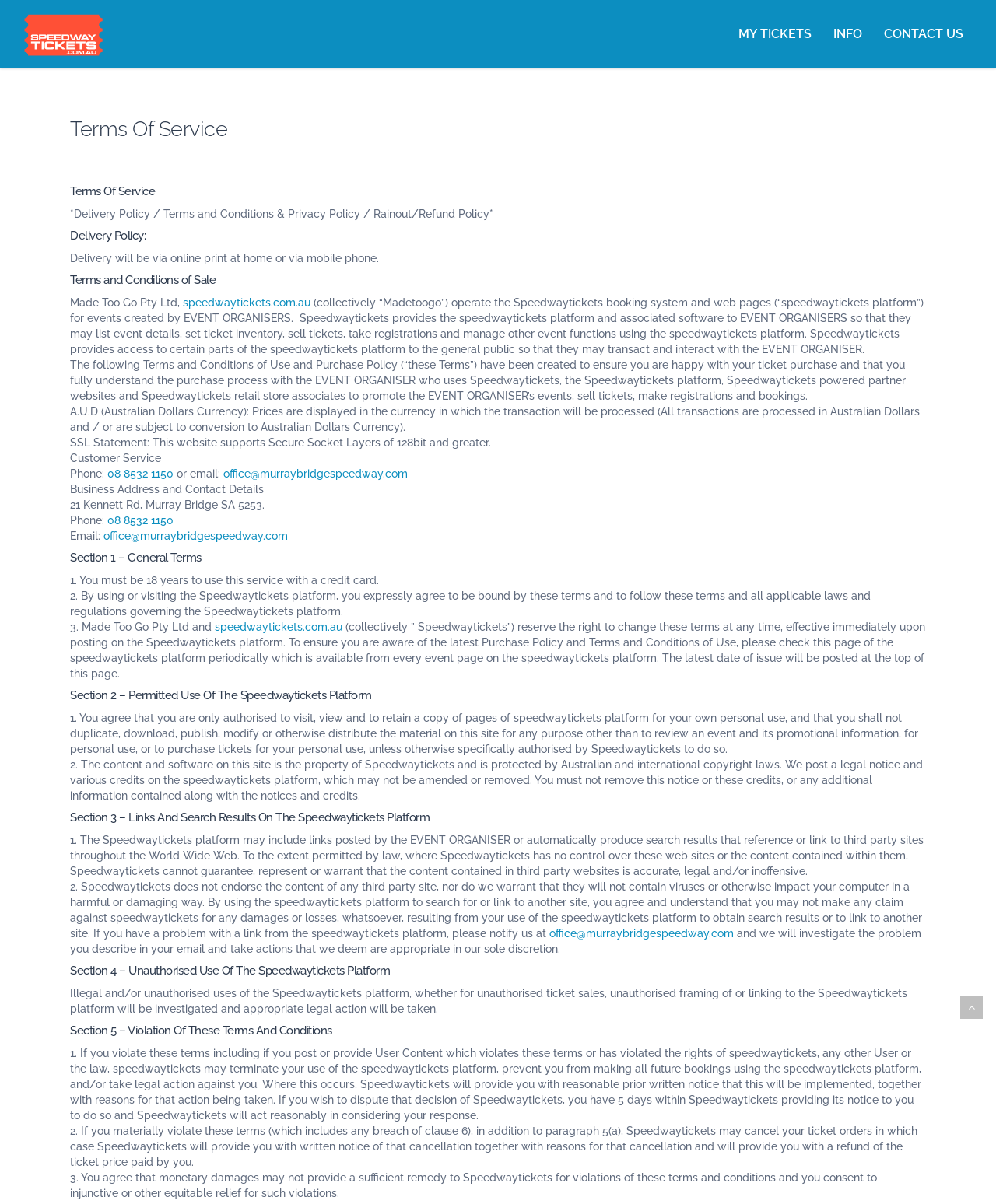Can you give a comprehensive explanation to the question given the content of the image?
What is the website's main purpose?

Based on the webpage's content, it appears to be a ticket sales platform for speedway events, allowing users to purchase tickets and manage their bookings.